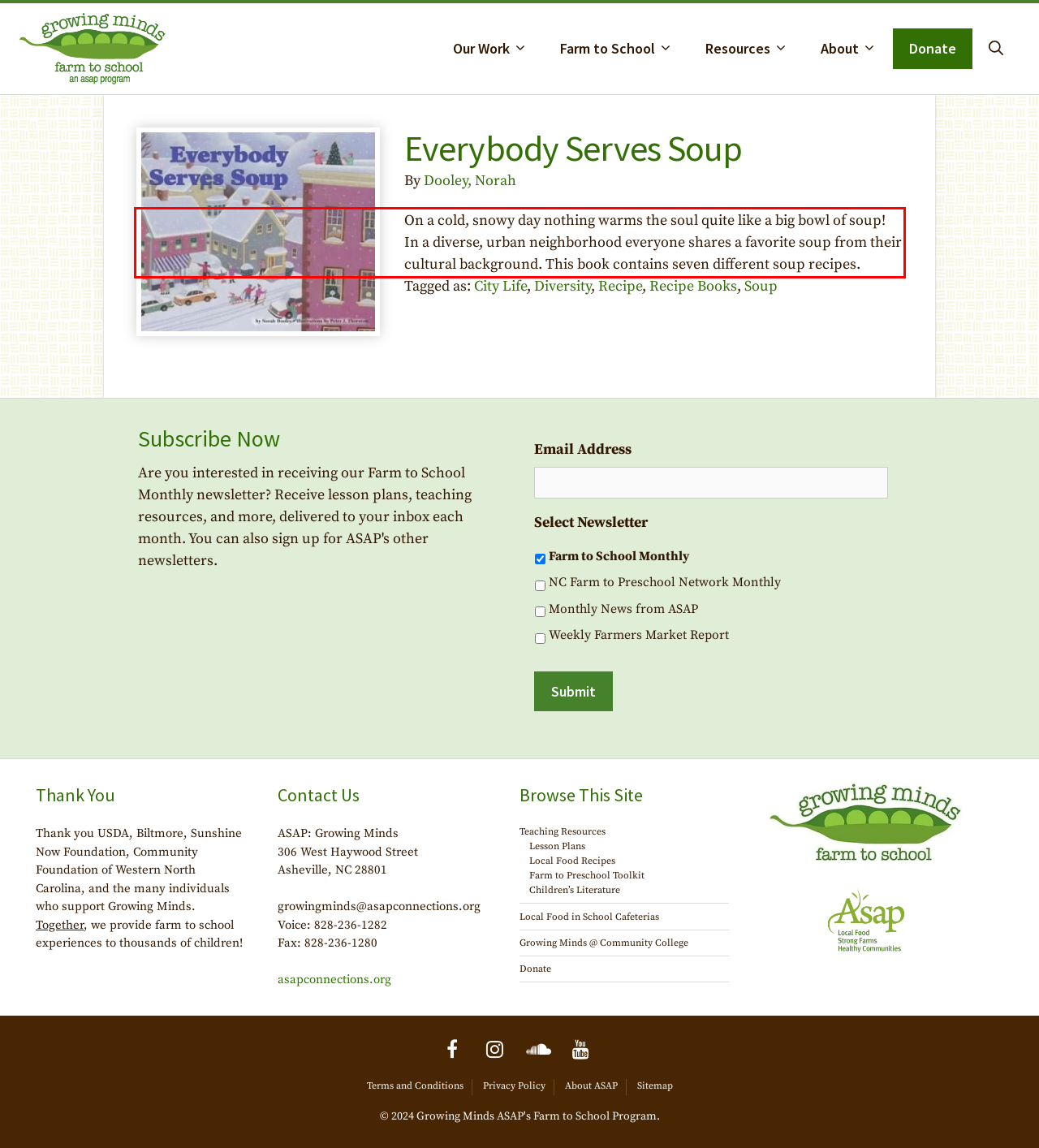Given a webpage screenshot, locate the red bounding box and extract the text content found inside it.

On a cold, snowy day nothing warms the soul quite like a big bowl of soup! In a diverse, urban neighborhood everyone shares a favorite soup from their cultural background. This book contains seven different soup recipes.